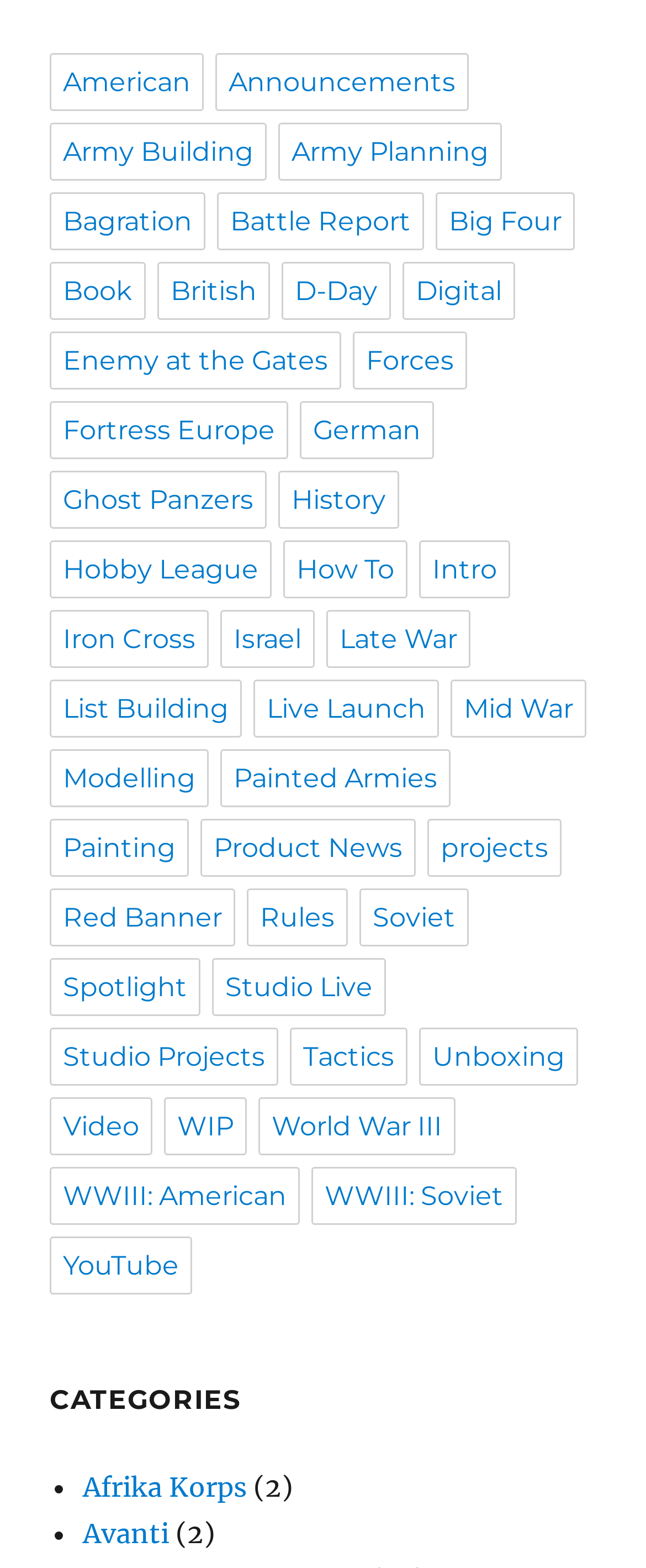Locate the bounding box coordinates of the element I should click to achieve the following instruction: "Go to the 'History' page".

[0.431, 0.3, 0.618, 0.337]